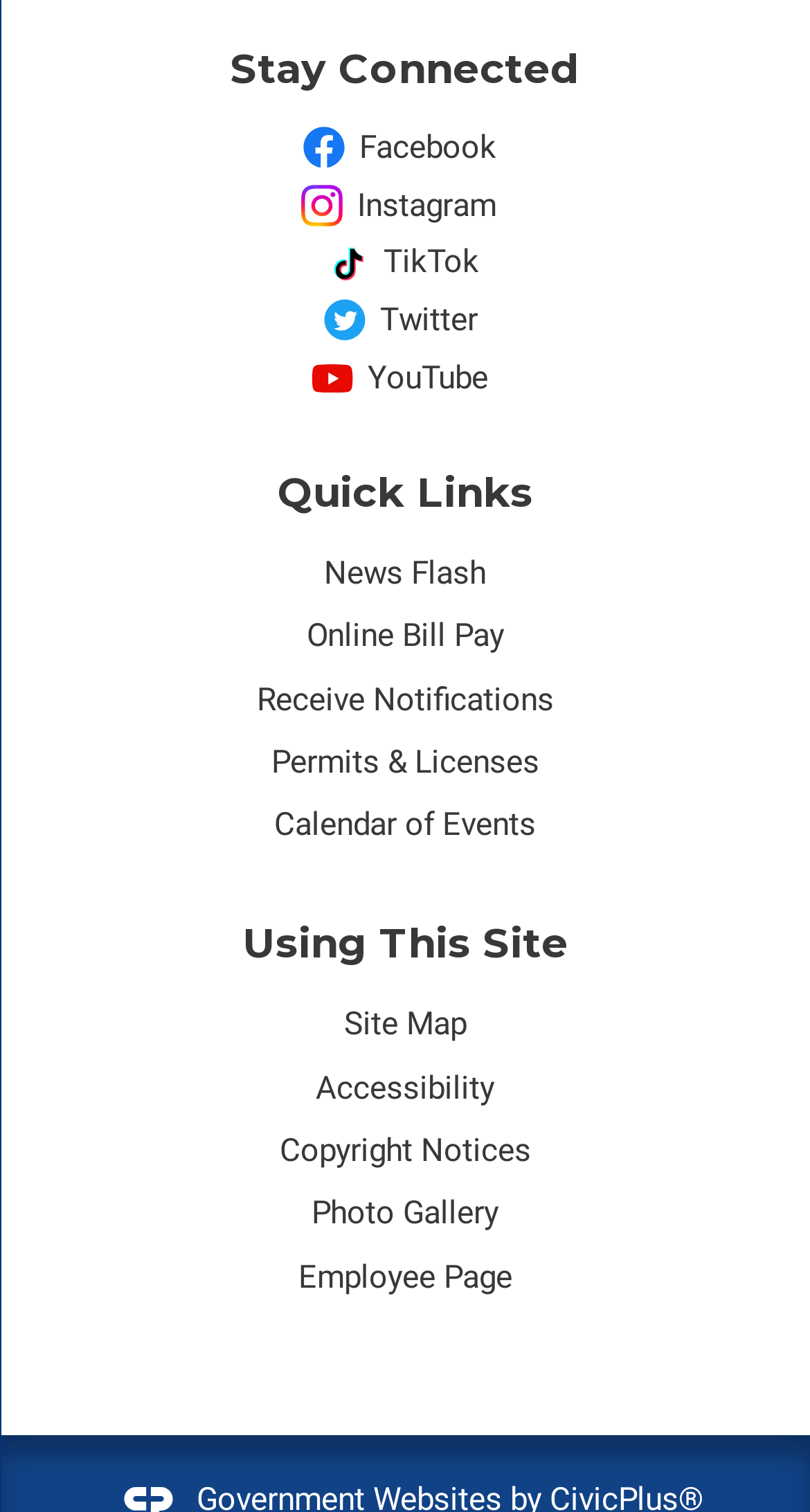Use the details in the image to answer the question thoroughly: 
What is the purpose of the 'Quick Links' section?

I inferred the purpose of the 'Quick Links' section by looking at the links provided under it, which include 'News Flash', 'Online Bill Pay', 'Receive Notifications', and others. These links seem to provide quick access to various resources and services, hence the name 'Quick Links'.